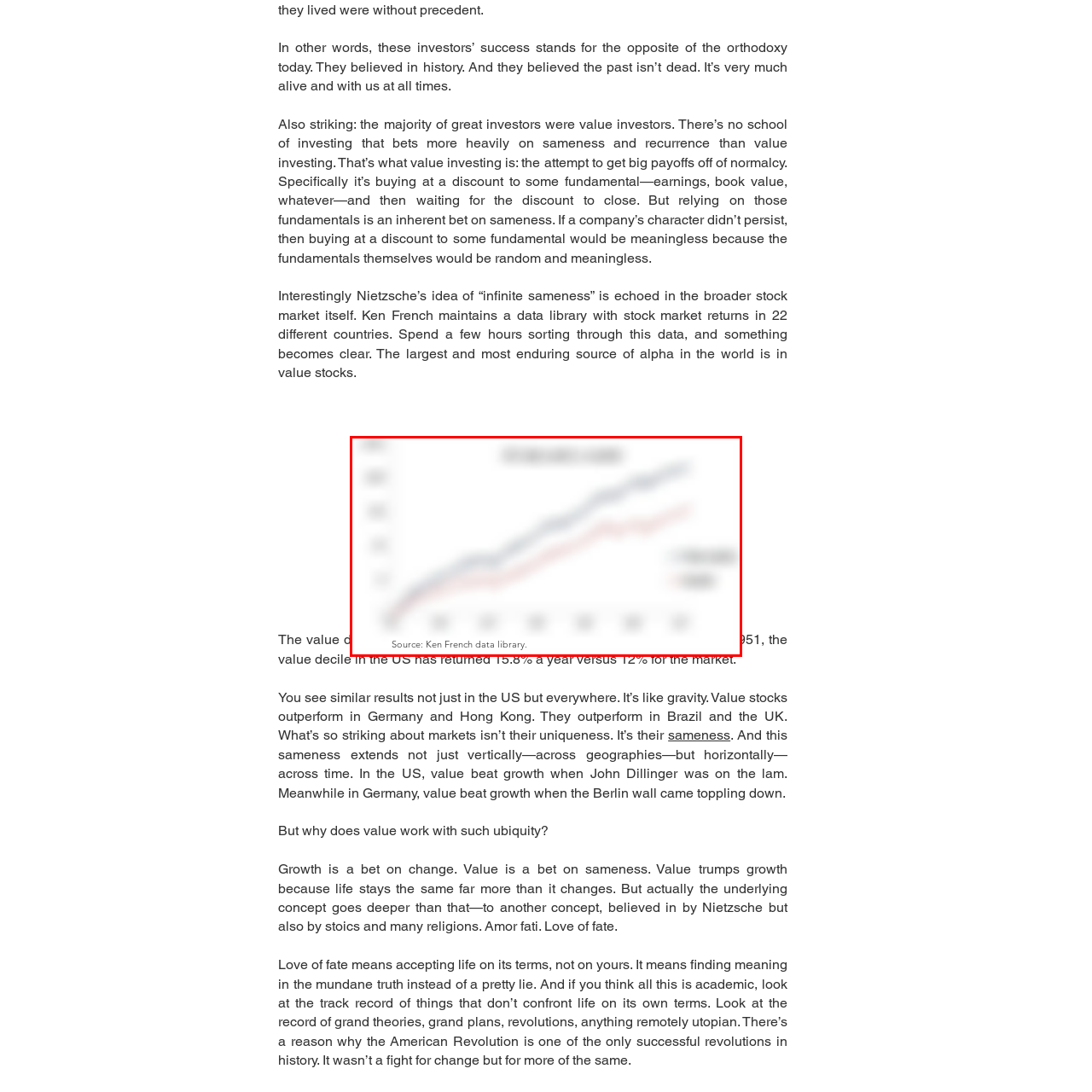What is the source of the data for the graph?
Pay attention to the part of the image enclosed by the red bounding box and respond to the question in detail.

According to the caption, the note below the graph cites the source of the data as the Ken French data library, which provides the empirical foundation for the findings presented.